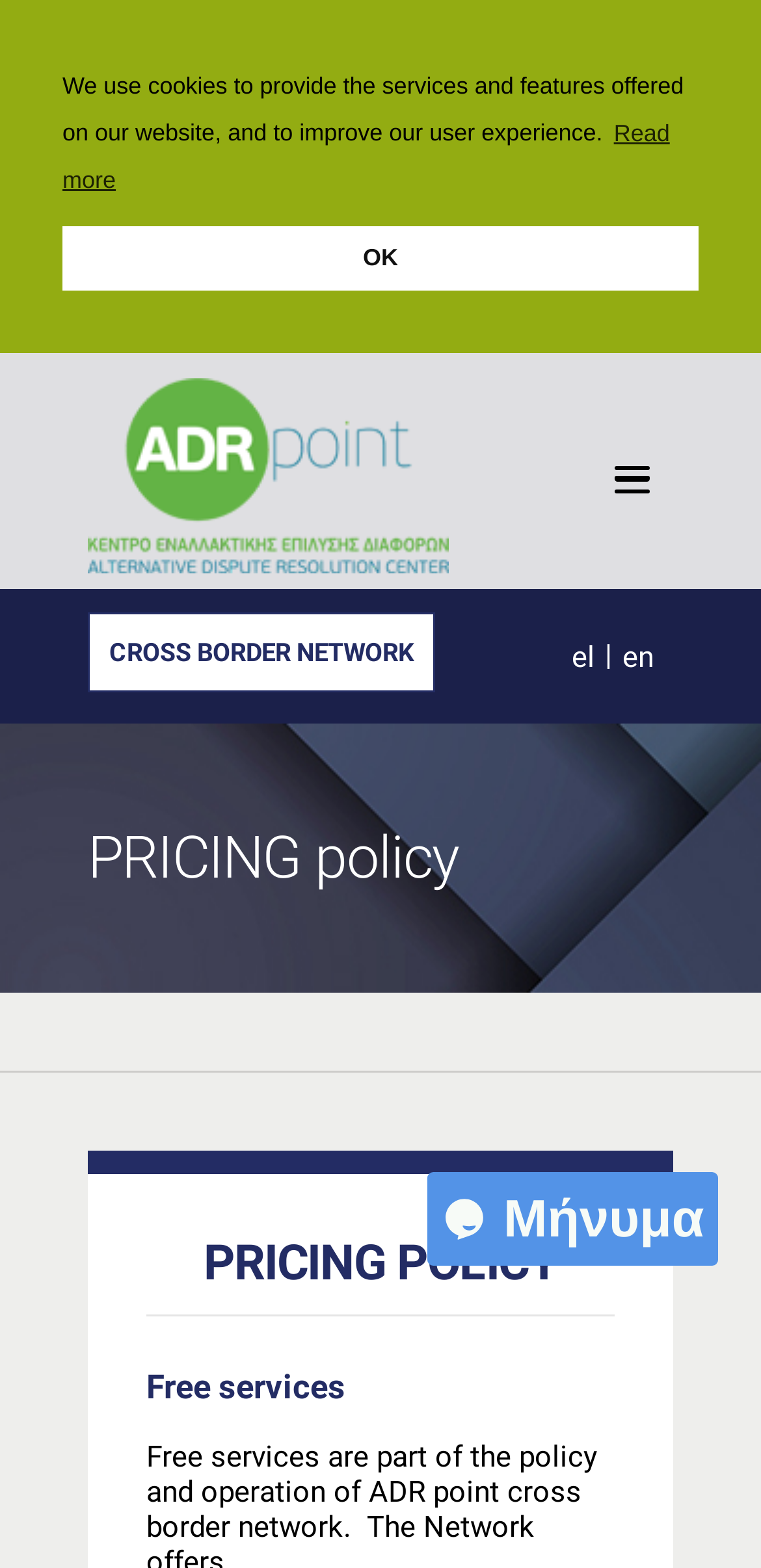Is there a chat widget available?
Could you please answer the question thoroughly and with as much detail as possible?

A chat widget is available on the webpage, which can be found at the bottom-right corner of the page. It is an iframe element with the description 'chat widget'.